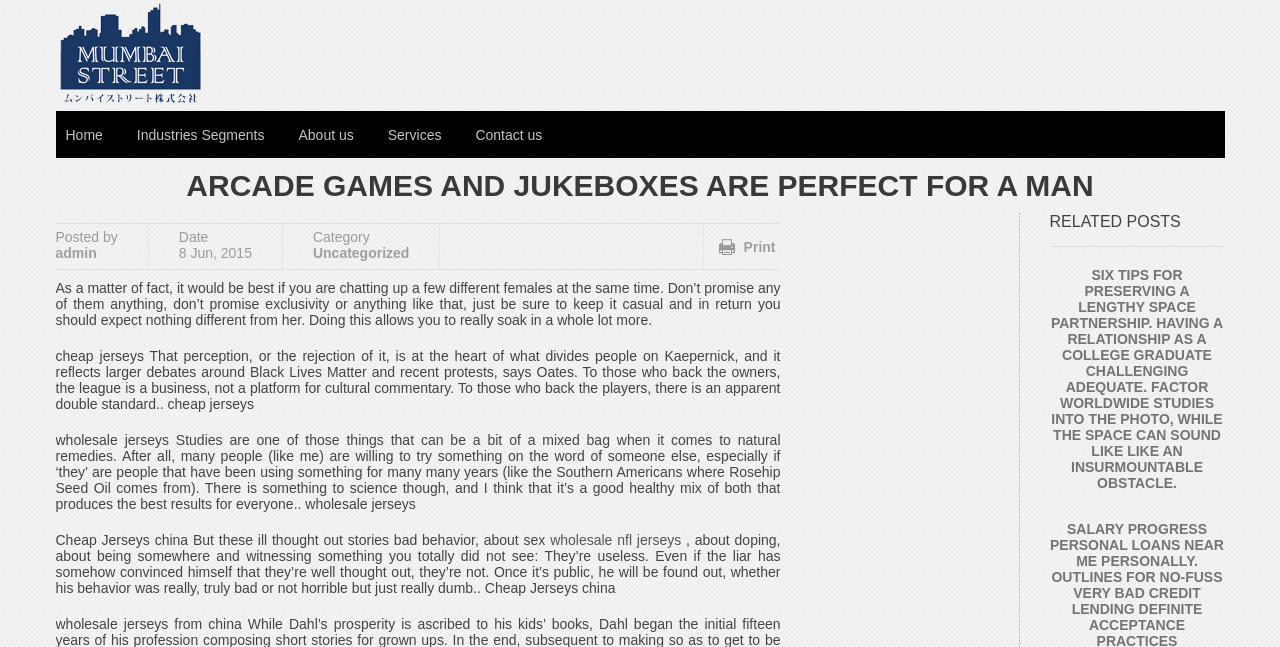From the given element description: "wholesale nfl jerseys", find the bounding box for the UI element. Provide the coordinates as four float numbers between 0 and 1, in the order [left, top, right, bottom].

[0.43, 0.822, 0.532, 0.847]